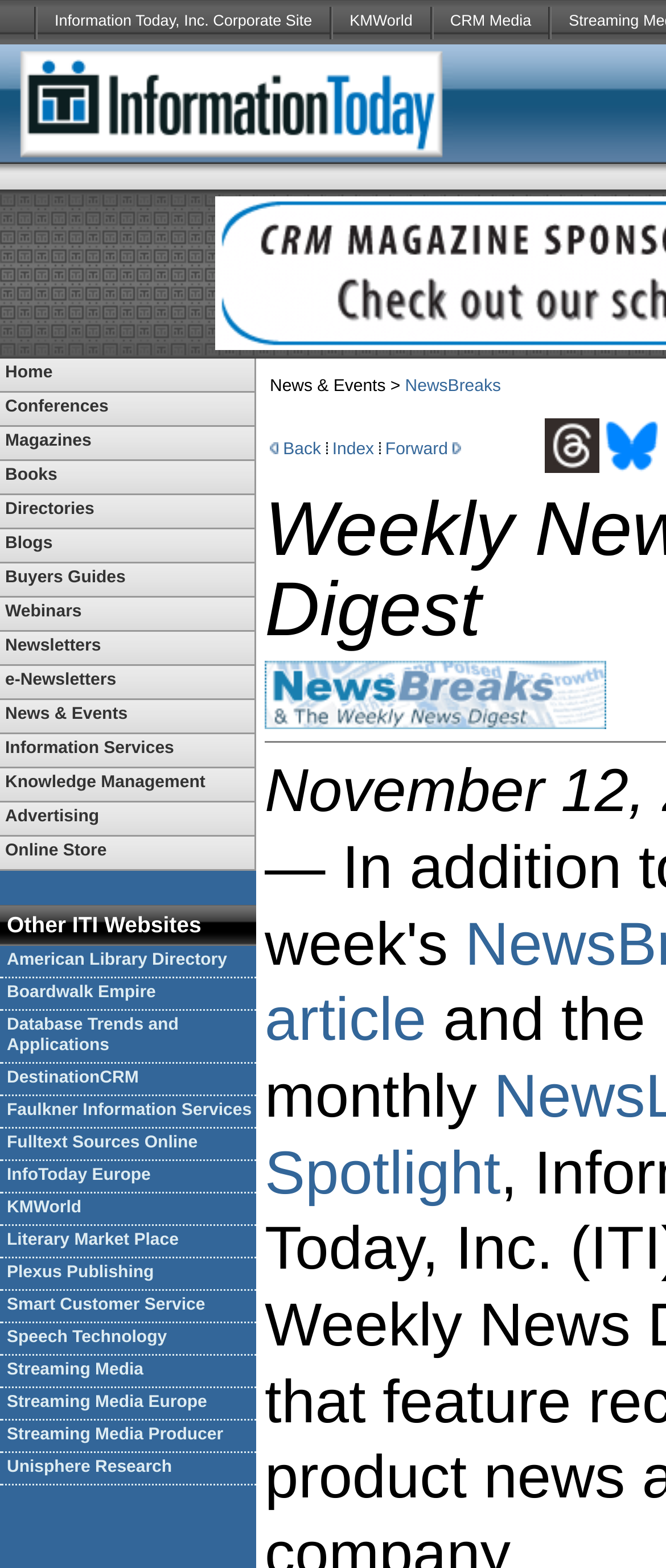Please specify the bounding box coordinates of the element that should be clicked to execute the given instruction: 'Click on Information Today, Inc. Corporate Site'. Ensure the coordinates are four float numbers between 0 and 1, expressed as [left, top, right, bottom].

[0.056, 0.0, 0.494, 0.028]